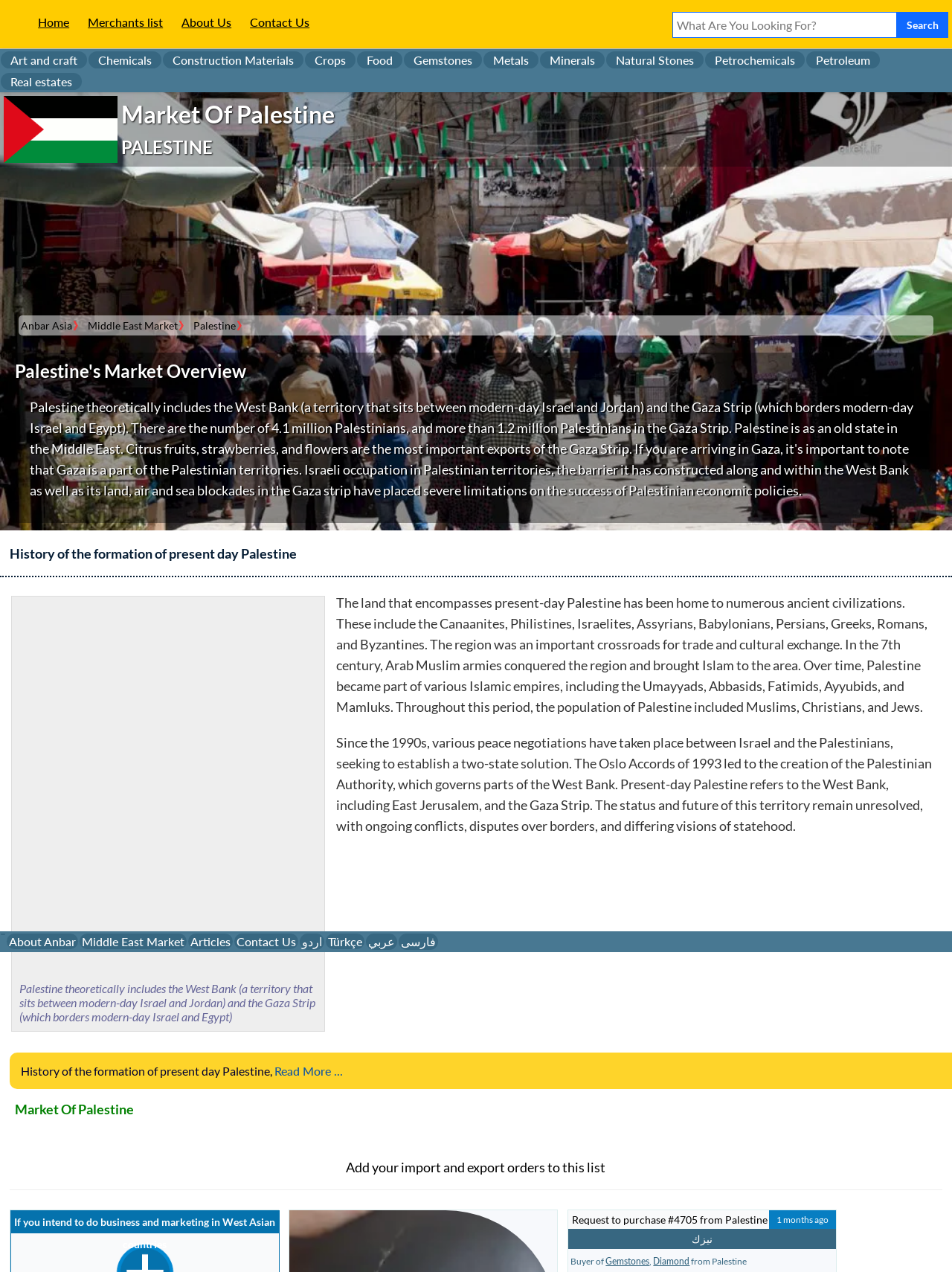What is the name of the market overview?
We need a detailed and meticulous answer to the question.

I found the answer by looking at the heading element with the text 'Palestine's Market Overview' which is a child of the element with the role 'HeaderAsNonLandmark'.